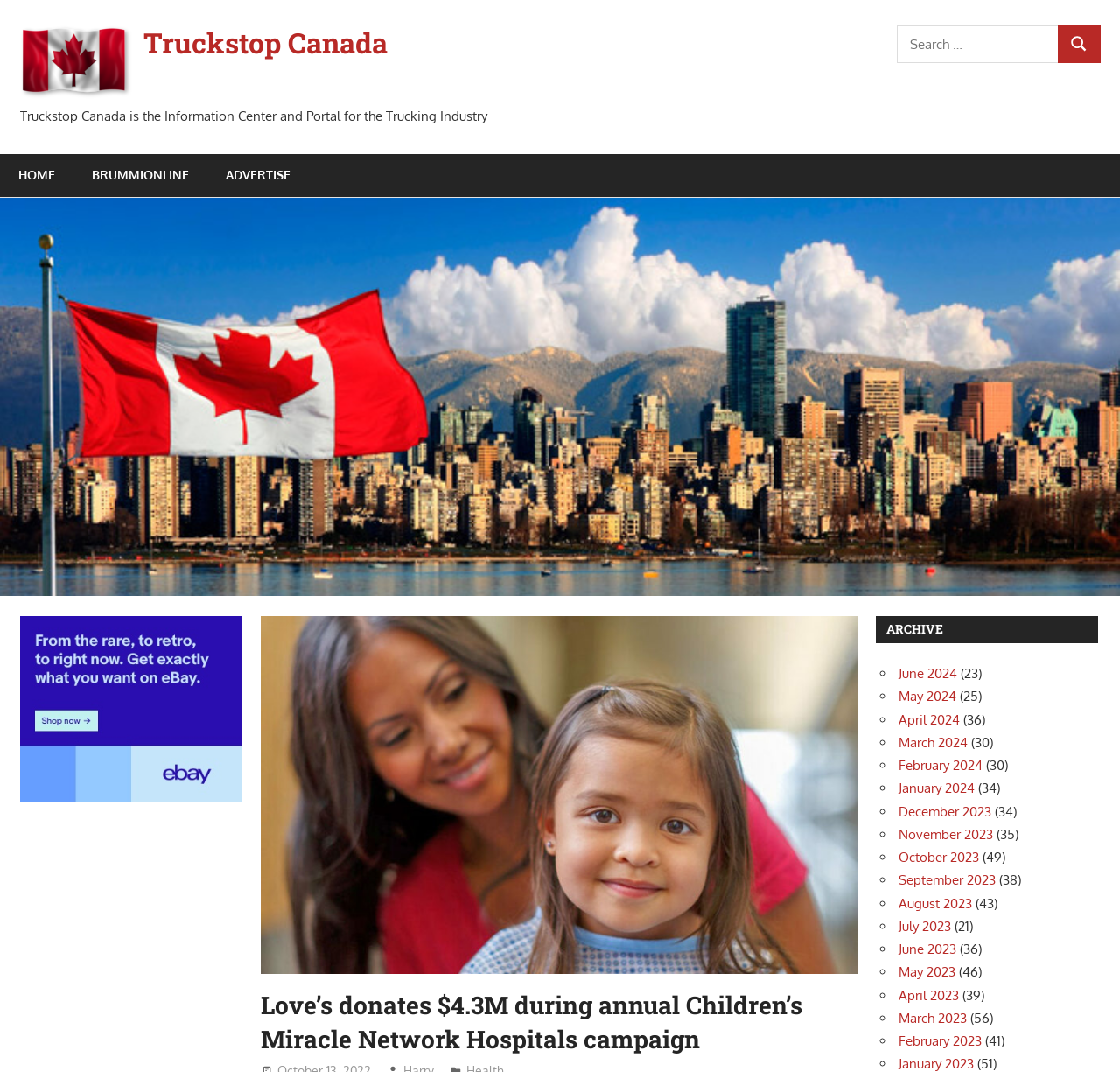Please provide a one-word or phrase answer to the question: 
What is the name of the website?

Truckstop Canada